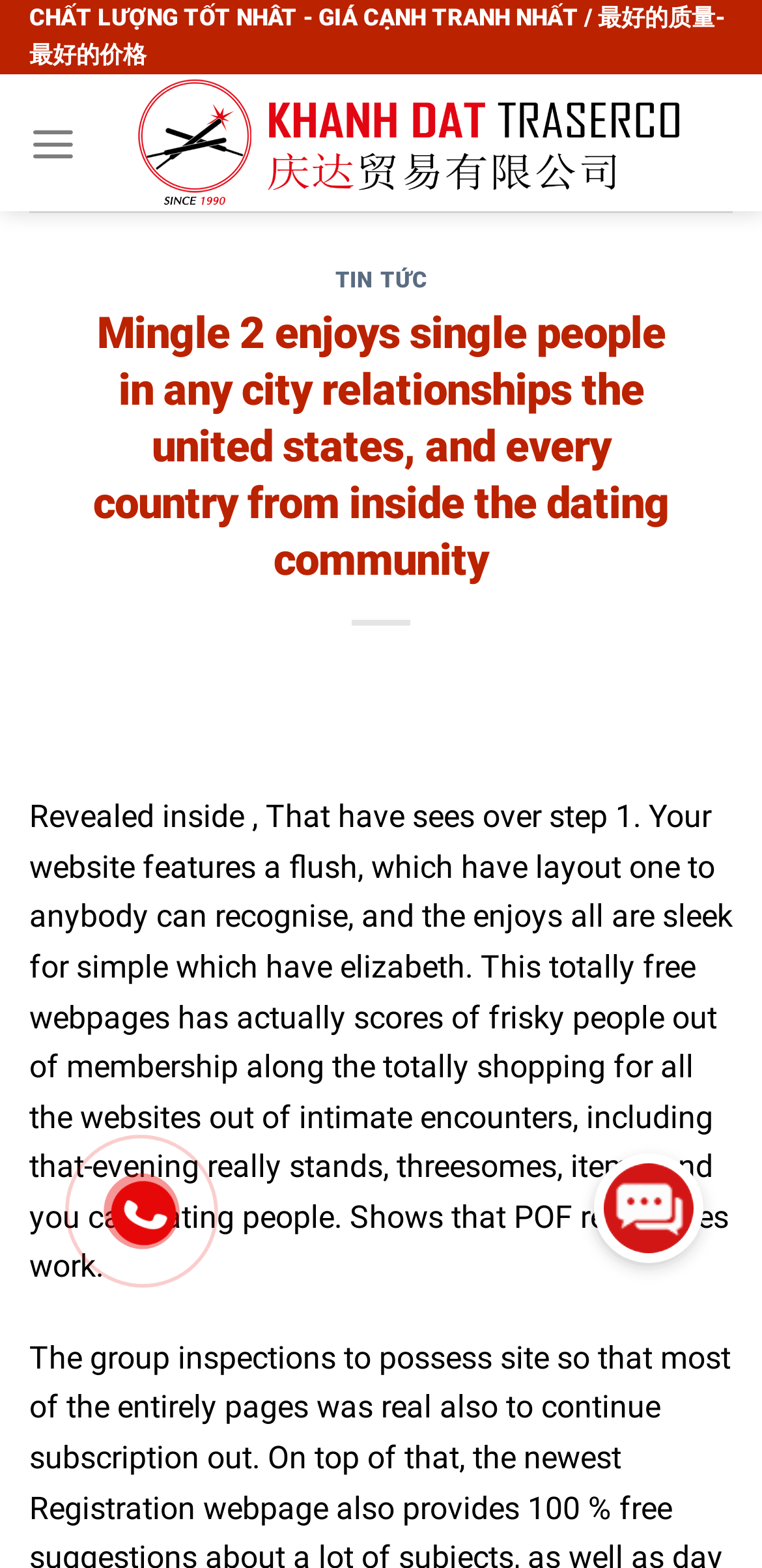What is the language of the webpage?
Give a detailed explanation using the information visible in the image.

I found that the webpage contains text in both Vietnamese and English languages. The heading 'TIN TỨC' is in Vietnamese, while the static text element describing the website is in English.